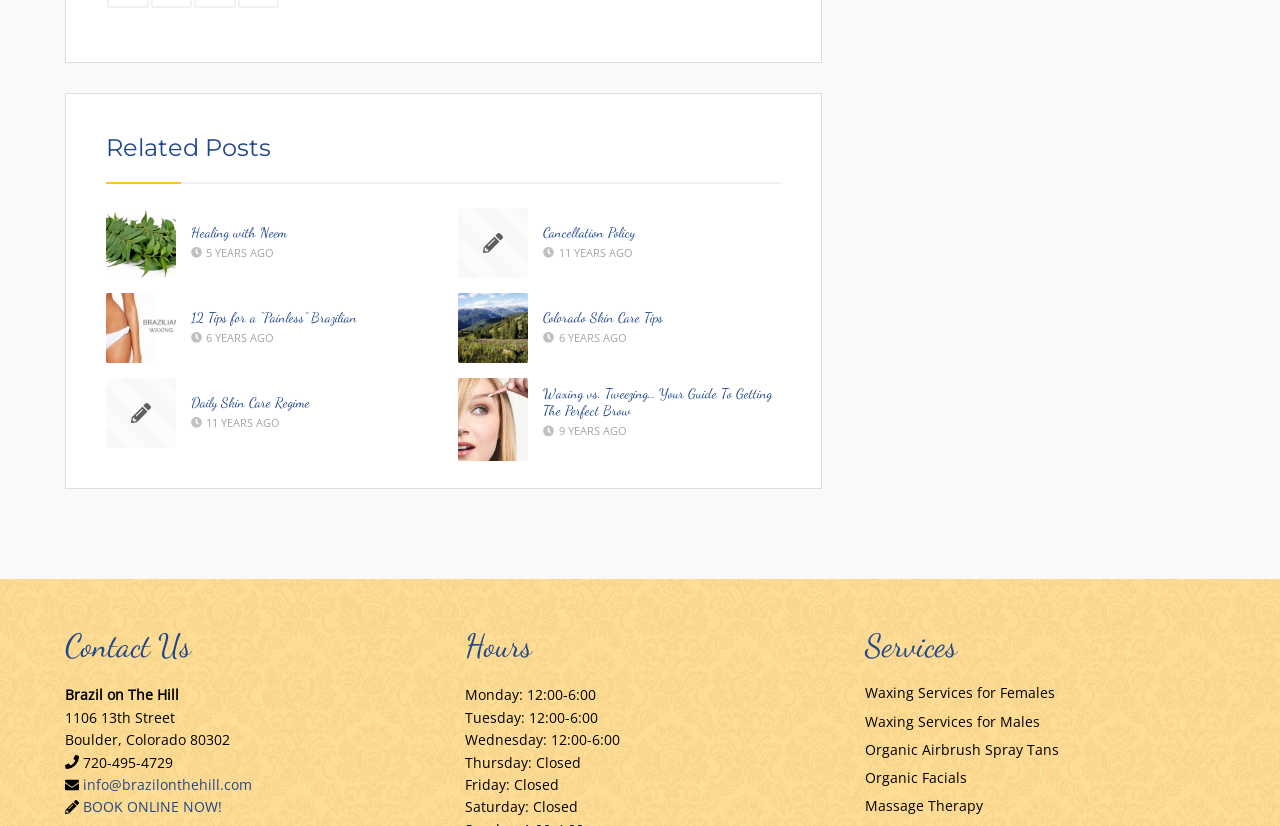What services are offered?
Refer to the image and give a detailed answer to the question.

I looked at the services section in the complementary section at the bottom of the page and found that the business offers waxing services for females and males, organic airbrush spray tans, organic facials, and massage therapy.